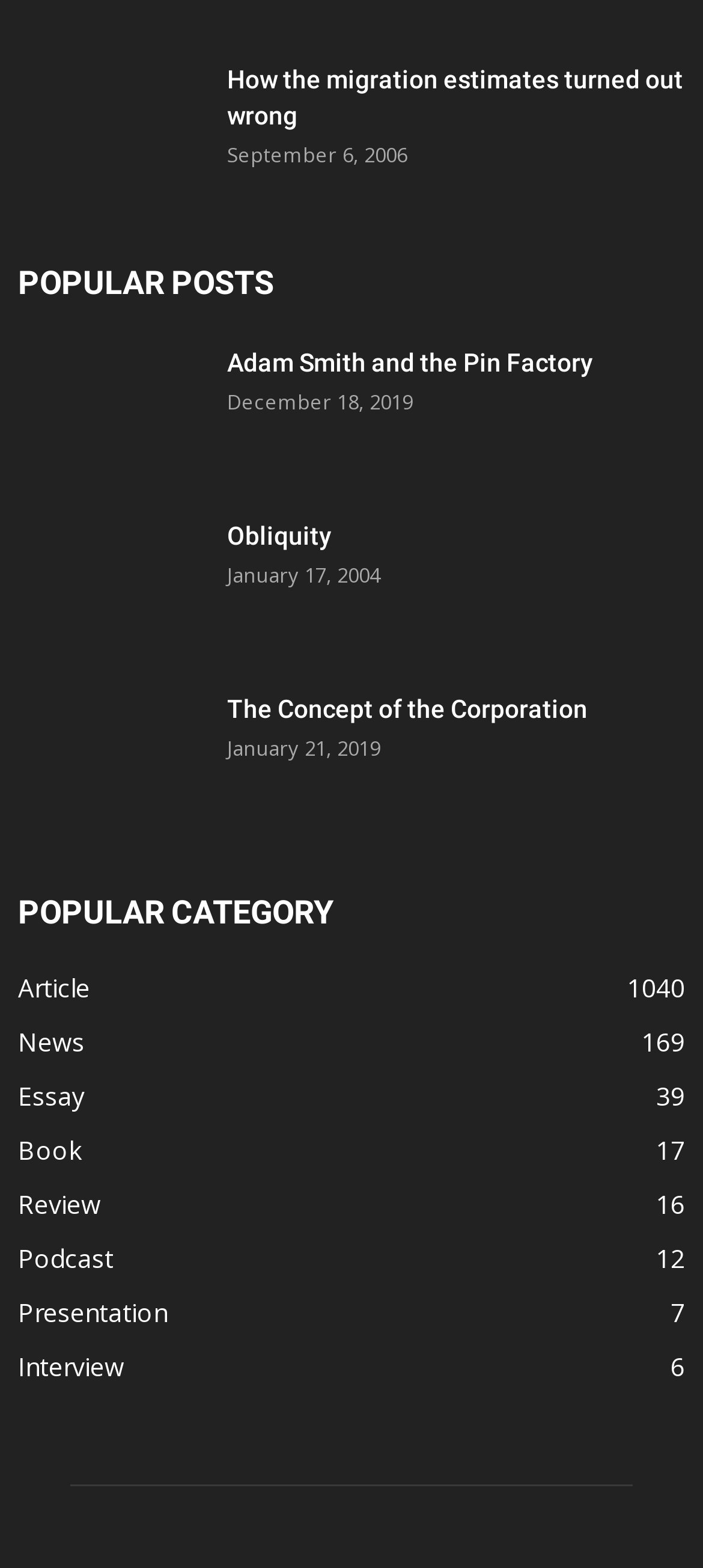From the screenshot, find the bounding box of the UI element matching this description: "Essay39". Supply the bounding box coordinates in the form [left, top, right, bottom], each a float between 0 and 1.

[0.026, 0.688, 0.121, 0.71]